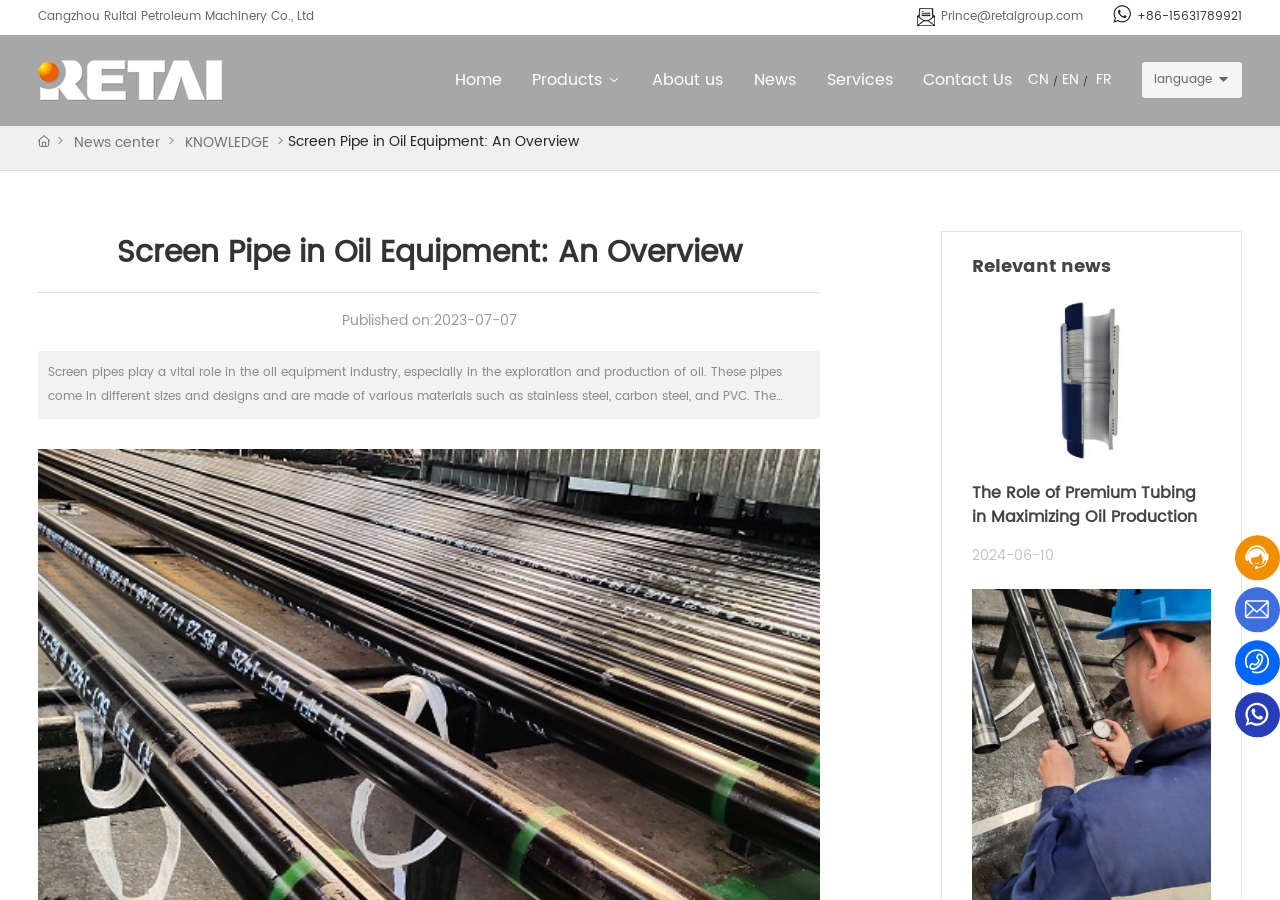What is the company name?
Refer to the image and provide a concise answer in one word or phrase.

Cangzhou Ruitai Petroleum Machinery Co., Ltd